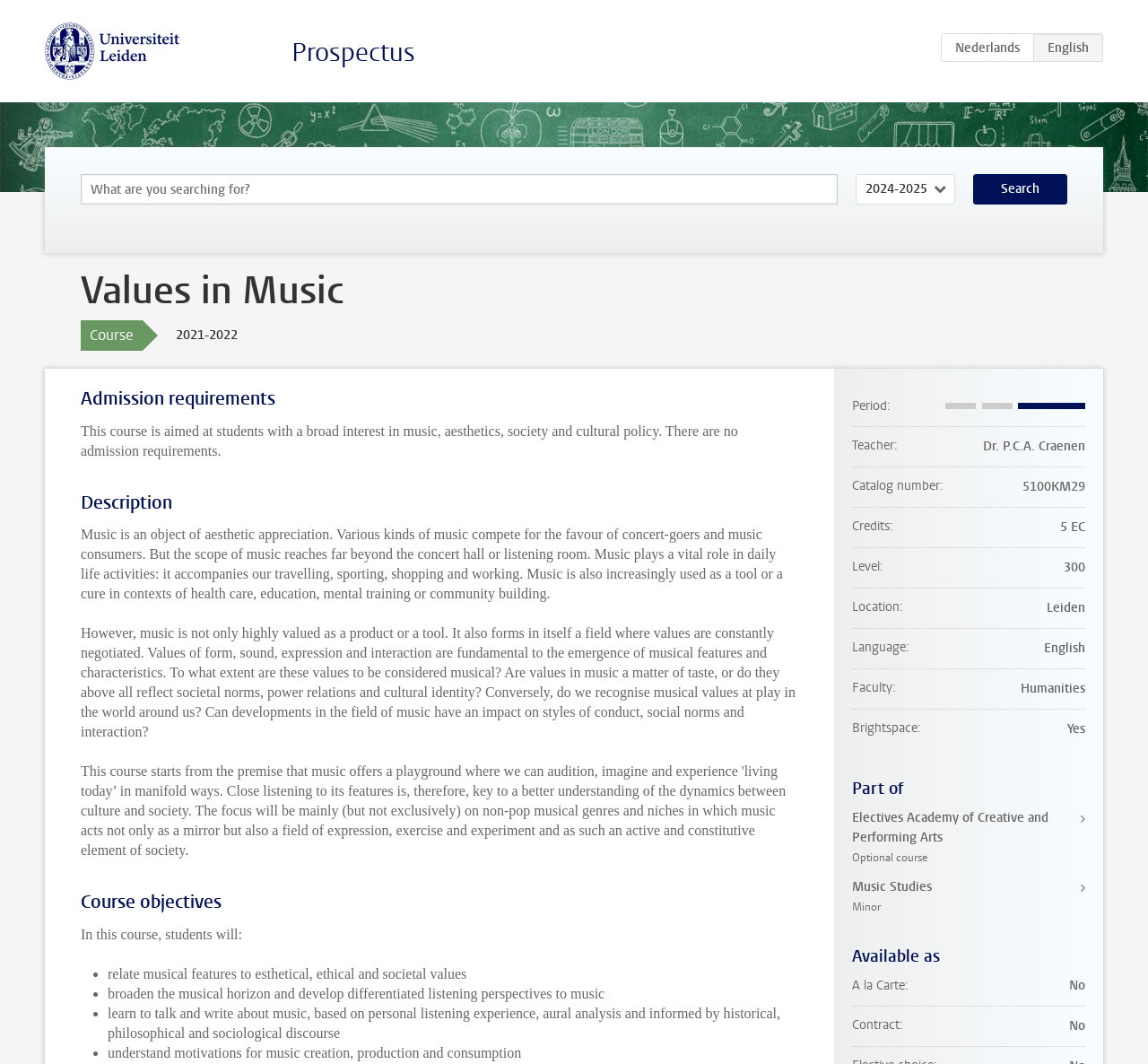Respond to the question below with a single word or phrase:
What is the name of the course?

Values in Music